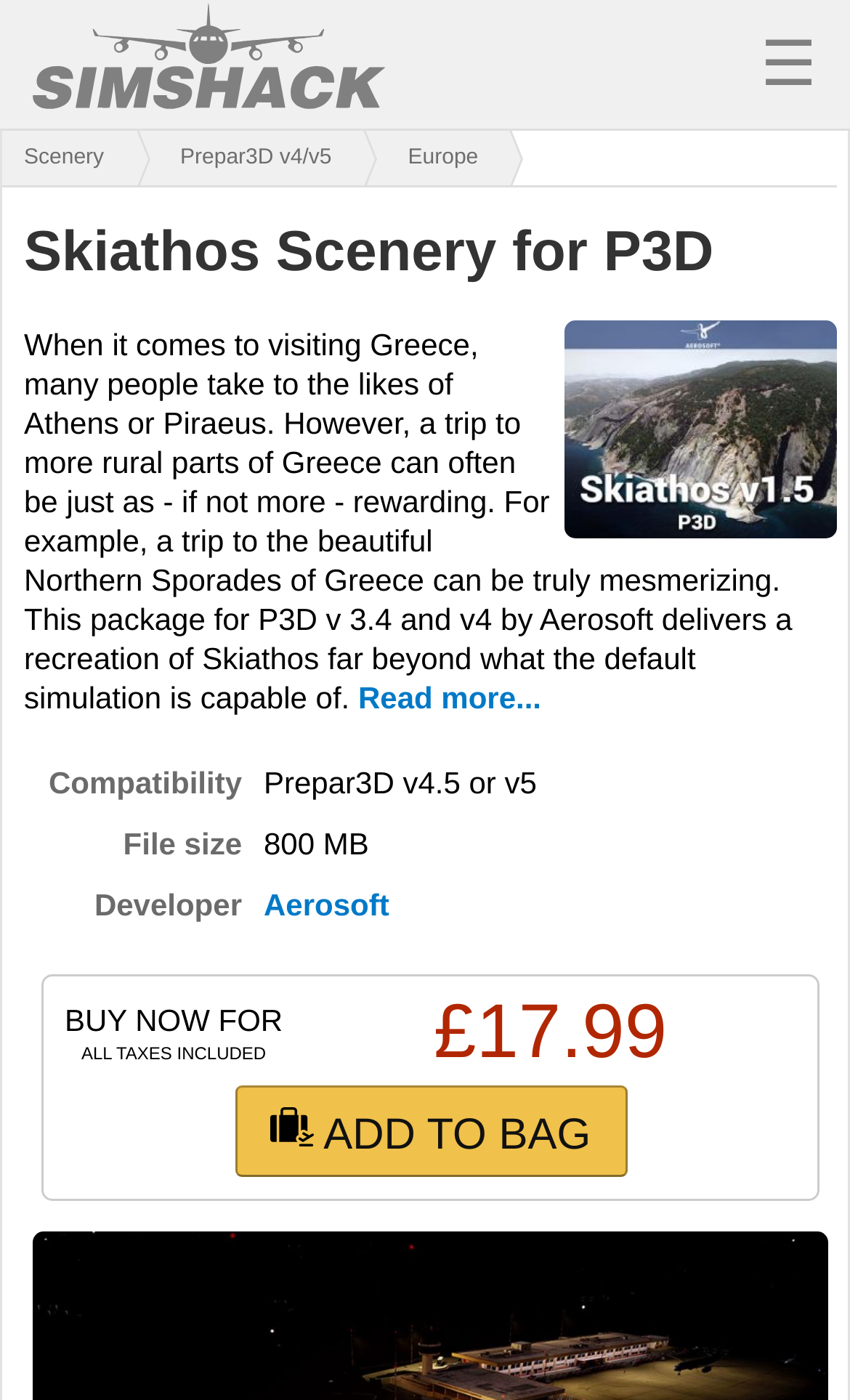Locate the coordinates of the bounding box for the clickable region that fulfills this instruction: "Visit Aerosoft's page".

[0.31, 0.634, 0.458, 0.659]